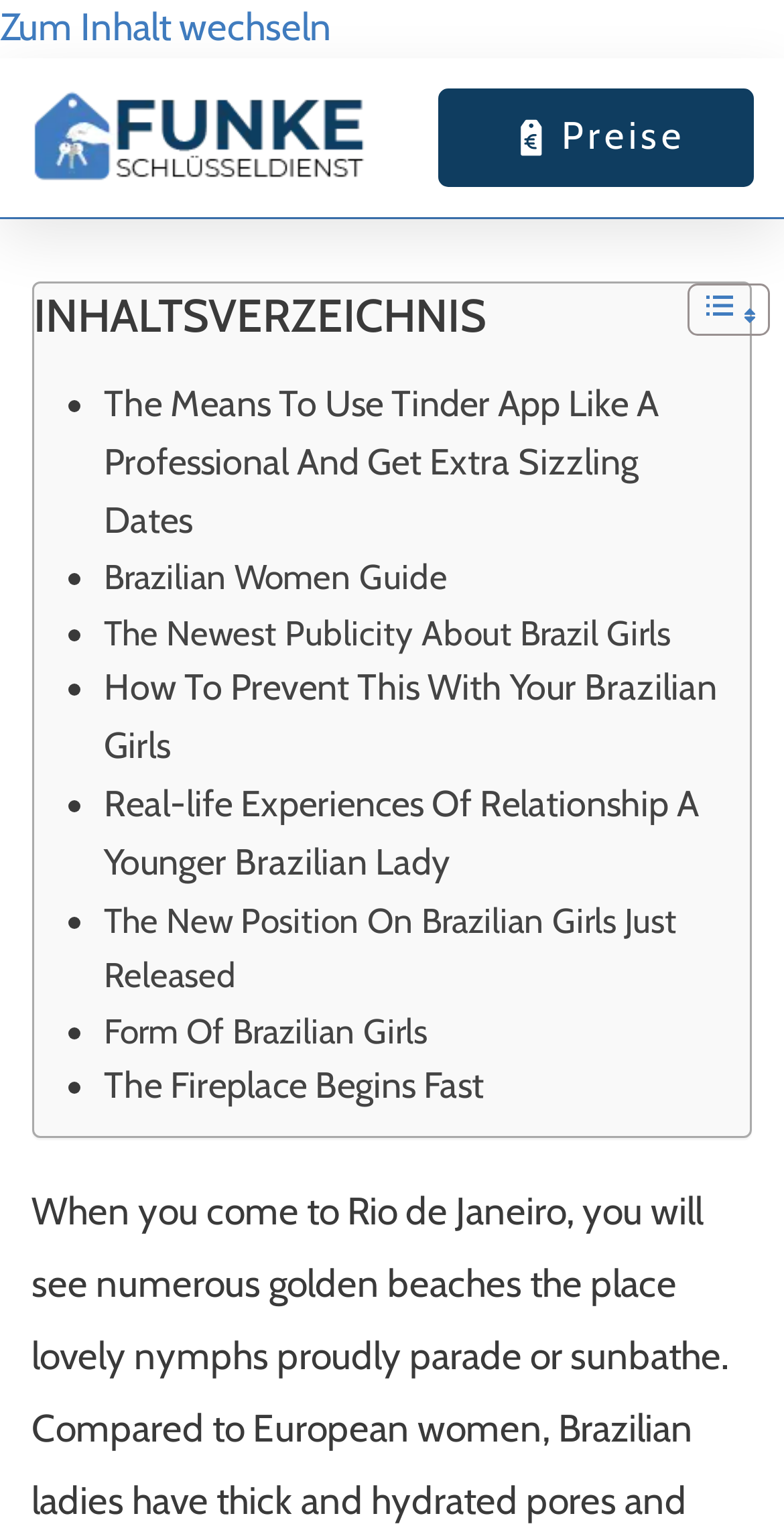Provide the bounding box coordinates for the area that should be clicked to complete the instruction: "click the link to learn about Brazilian Women Guide".

[0.132, 0.365, 0.571, 0.392]